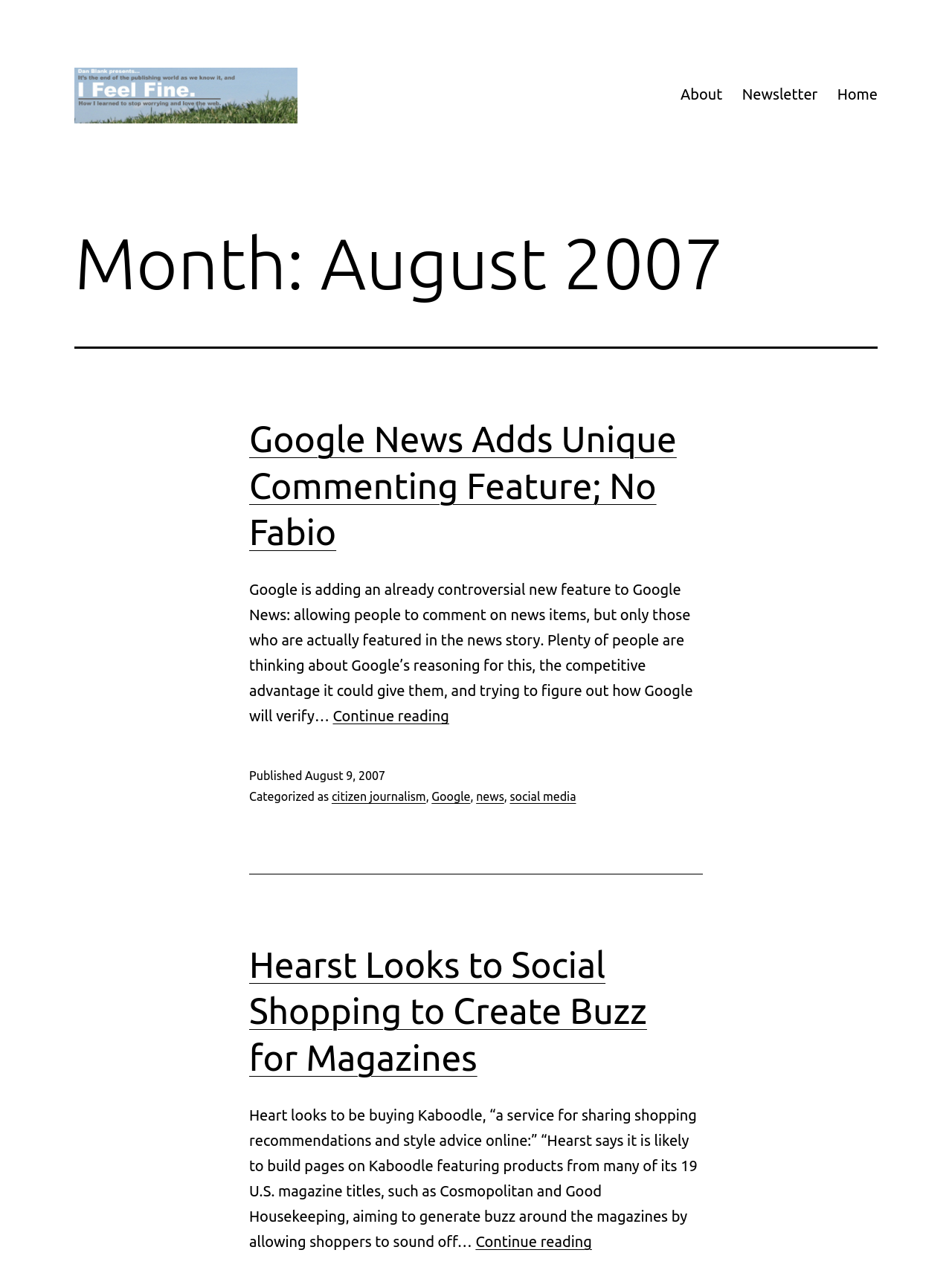Please give a succinct answer to the question in one word or phrase:
What is the date of the first article?

August 9, 2007